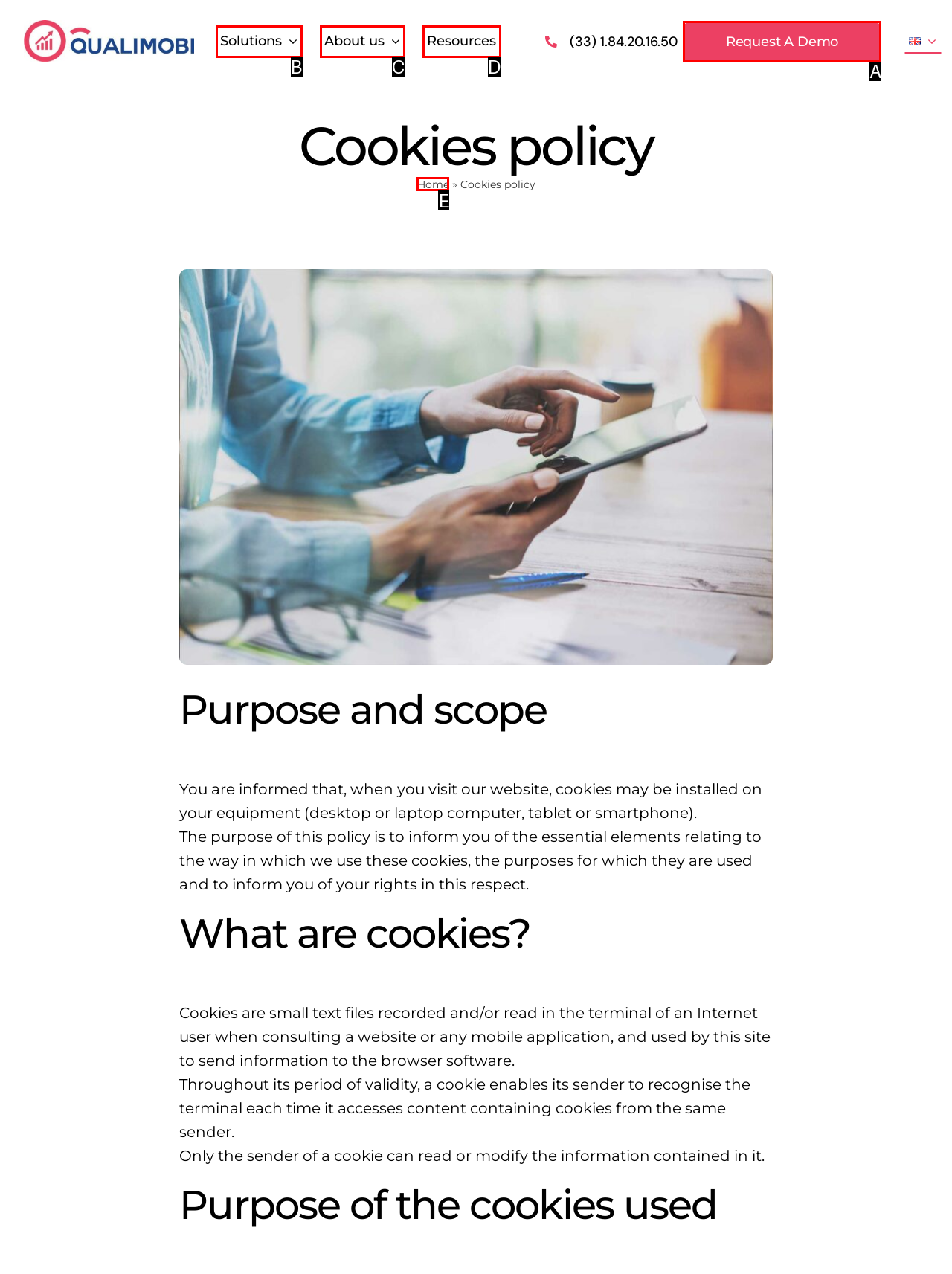Which lettered UI element aligns with this description: Solutions
Provide your answer using the letter from the available choices.

B